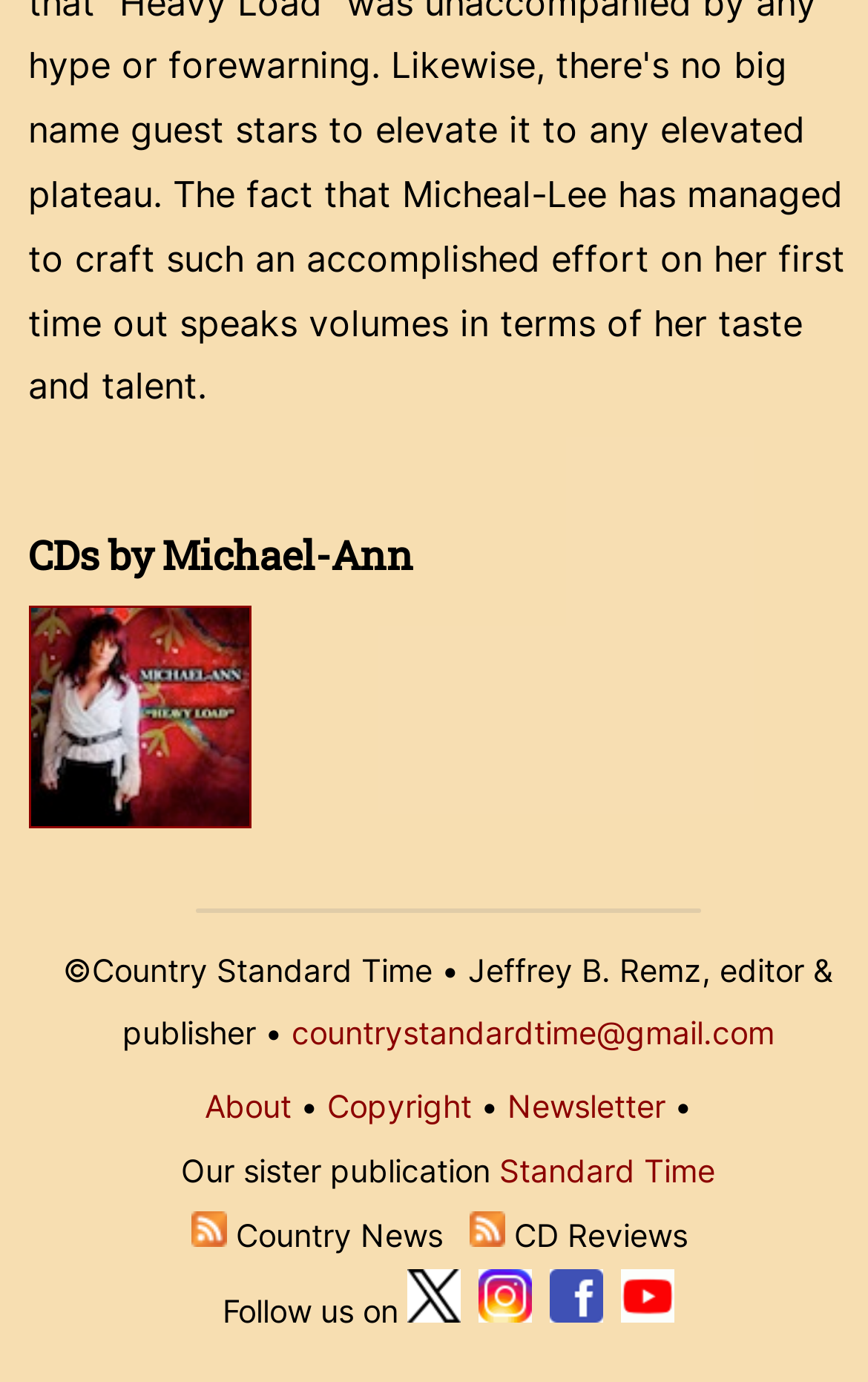Refer to the screenshot and answer the following question in detail:
What is the name of the artist featured on this webpage?

The webpage has a heading 'CDs by Michael-Ann' at the top, indicating that the webpage is about the CDs of the artist Michael-Ann.